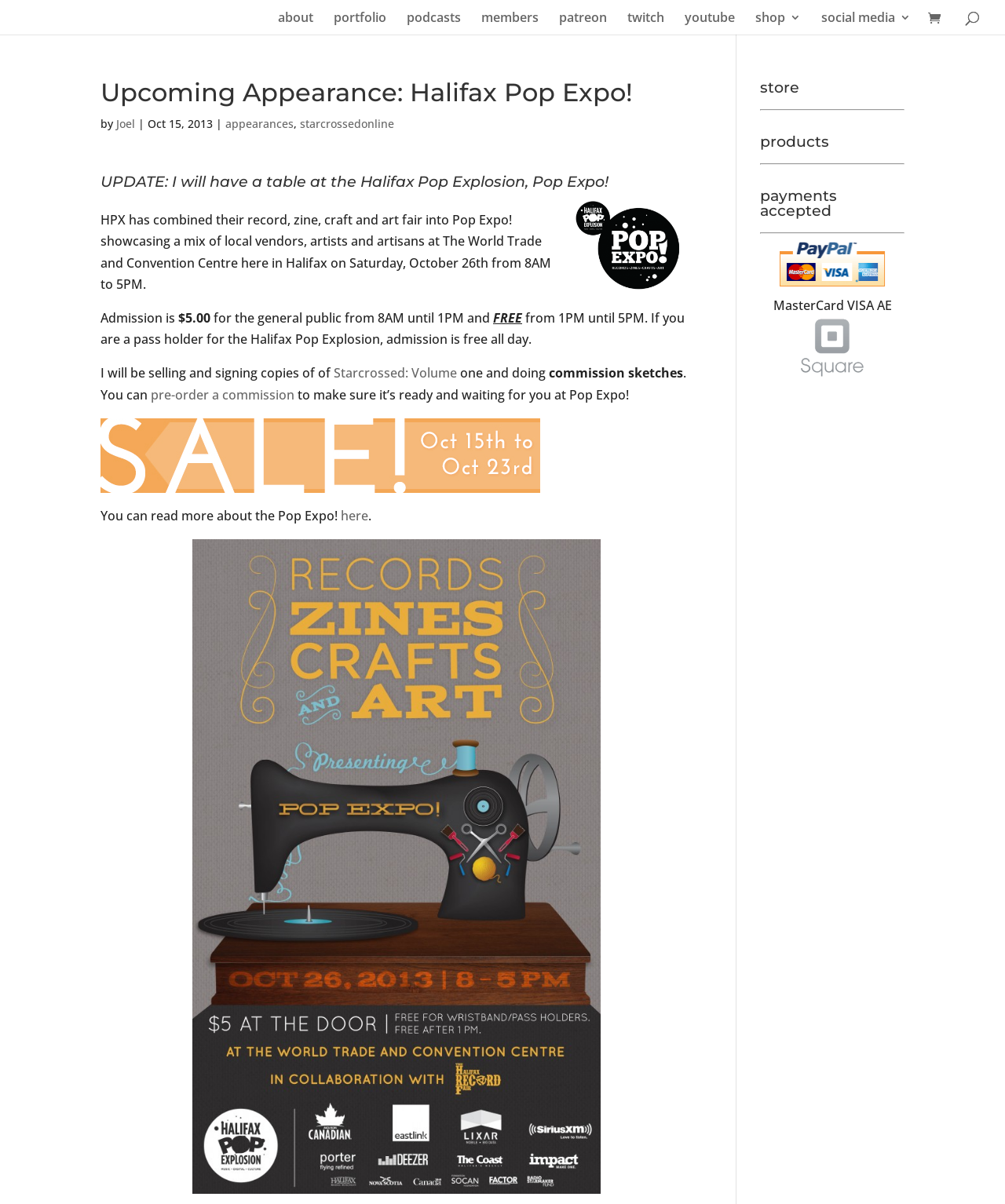Please examine the image and answer the question with a detailed explanation:
What is the location of the event?

The answer can be found in the text 'HPX has combined their record, zine, craft and art fair into Pop Expo! showcasing a mix of local vendors, artists and artisans at The World Trade and Convention Centre here in Halifax...' which specifies the location of the event.